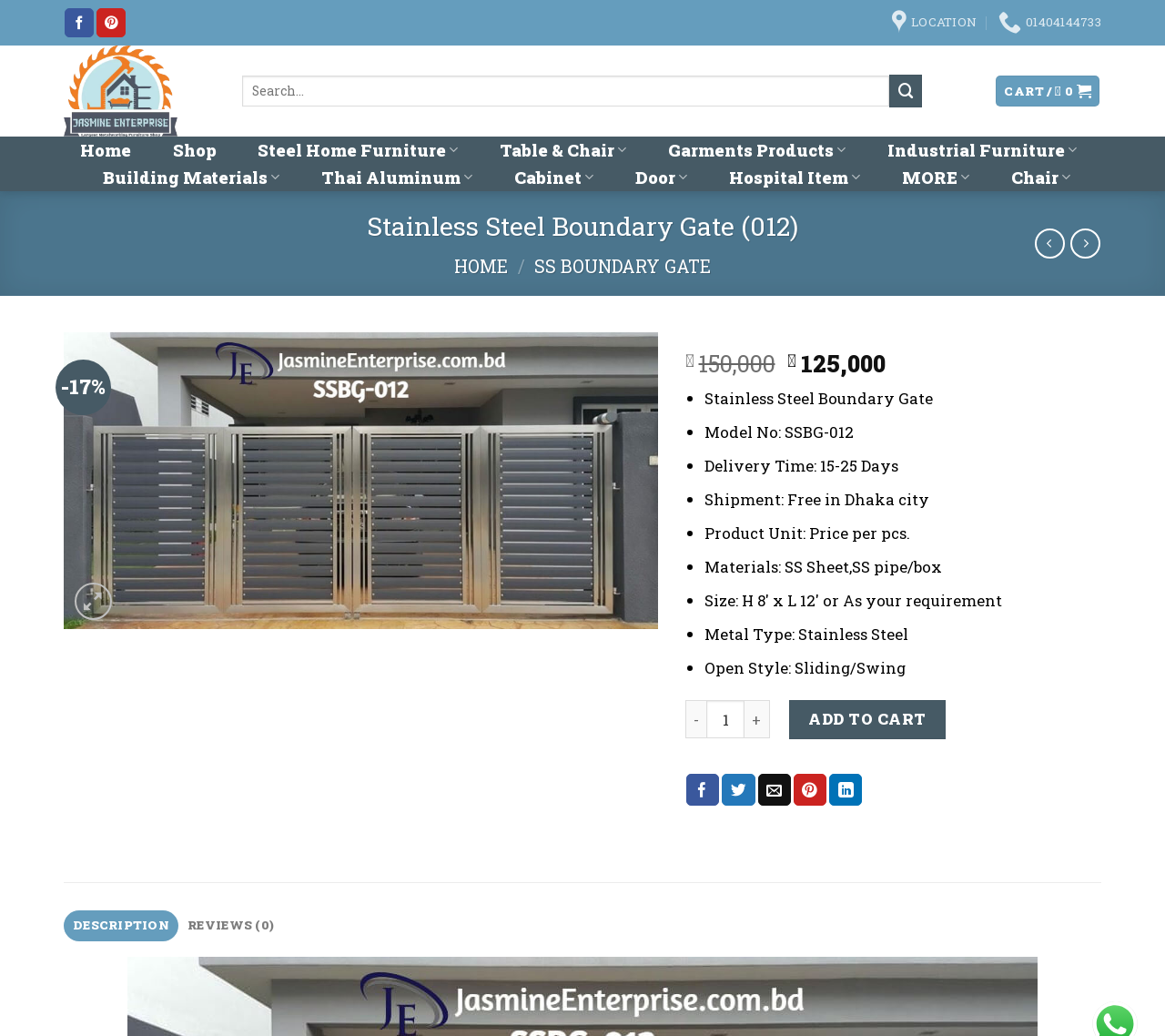Use one word or a short phrase to answer the question provided: 
What is the product name?

Stainless Steel Boundary Gate